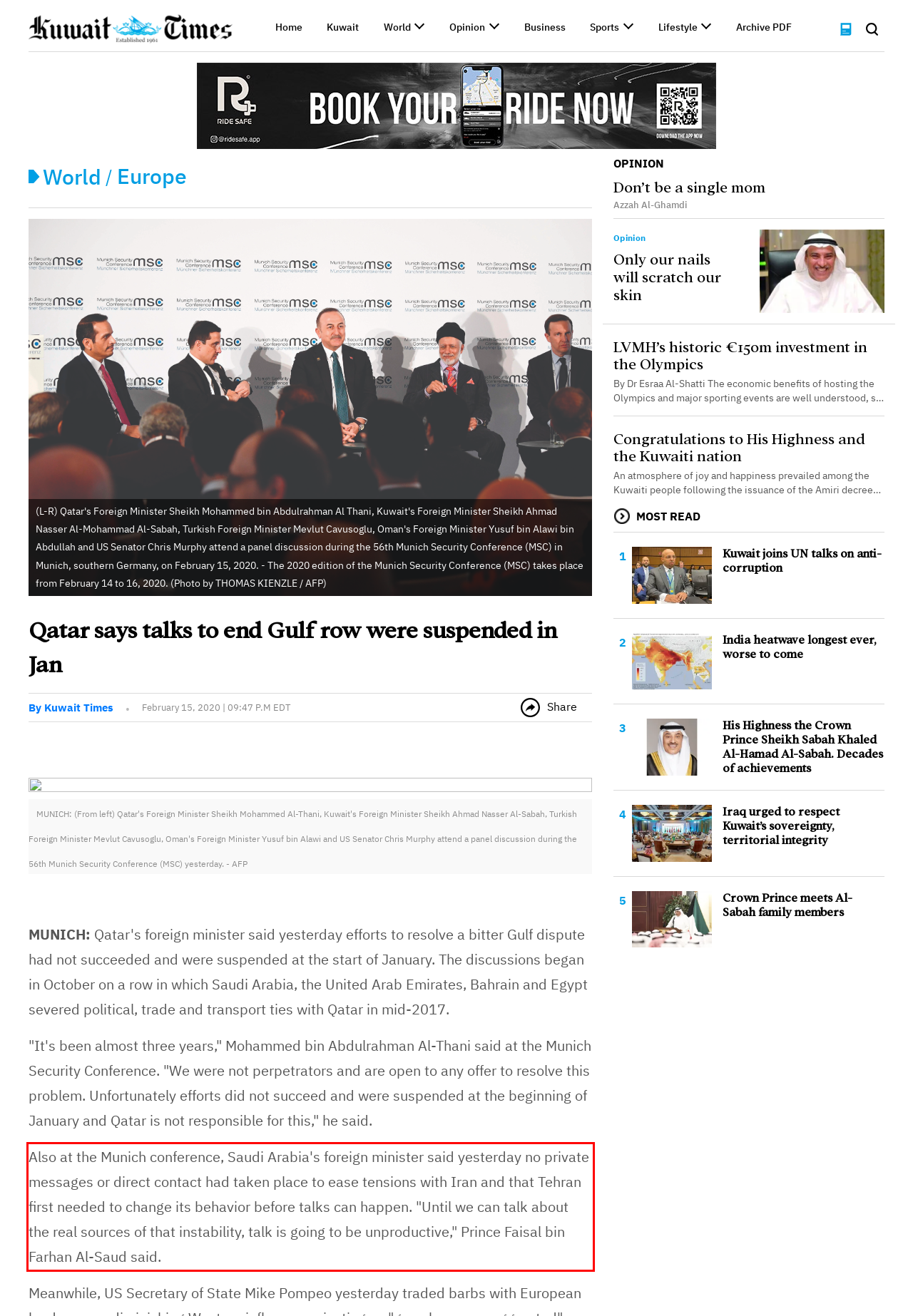Please analyze the screenshot of a webpage and extract the text content within the red bounding box using OCR.

Also at the Munich conference, Saudi Arabia's foreign minister said yesterday no private messages or direct contact had taken place to ease tensions with Iran and that Tehran first needed to change its behavior before talks can happen. "Until we can talk about the real sources of that instability, talk is going to be unproductive," Prince Faisal bin Farhan Al-Saud said.